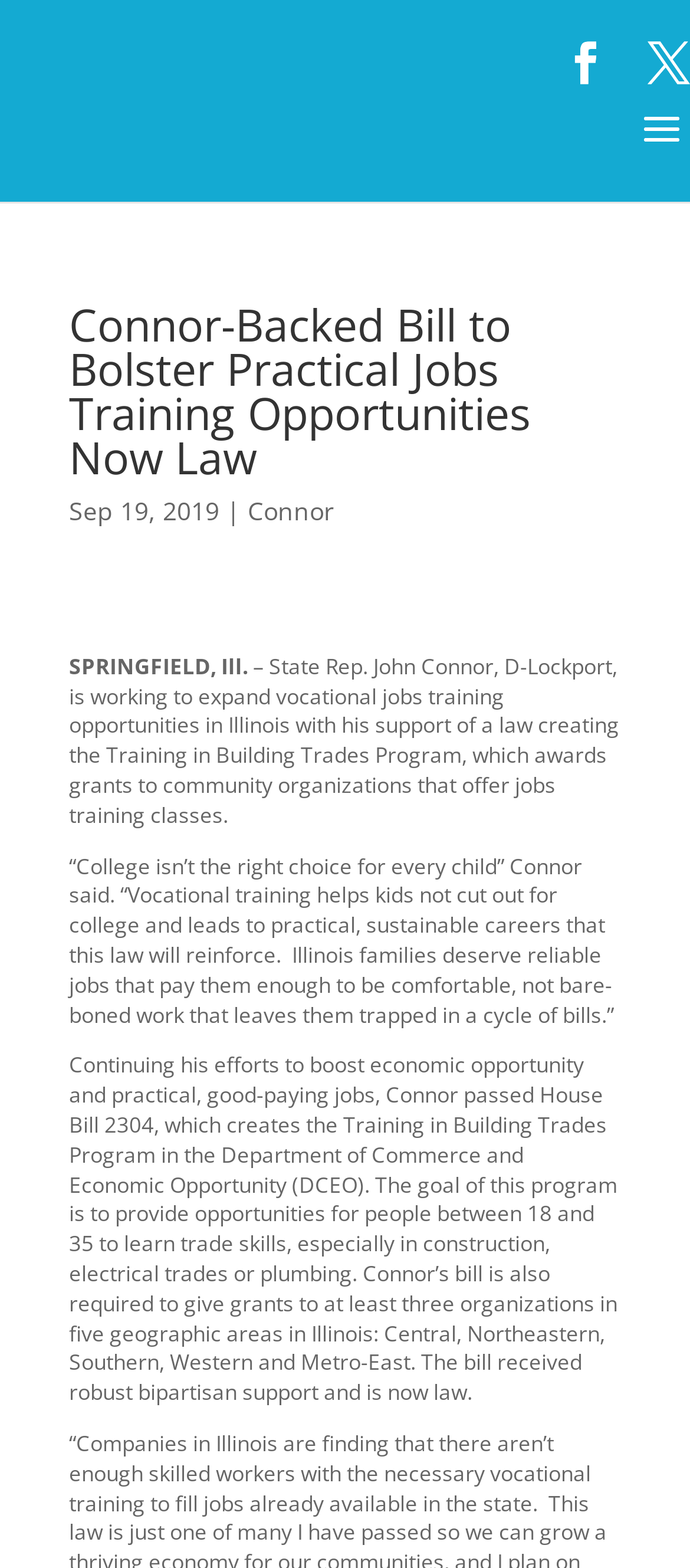Who is the state representative mentioned in the article?
Please give a detailed answer to the question using the information shown in the image.

The article mentions State Rep. John Connor, D-Lockport, as the one who is working to expand vocational jobs training opportunities in Illinois.